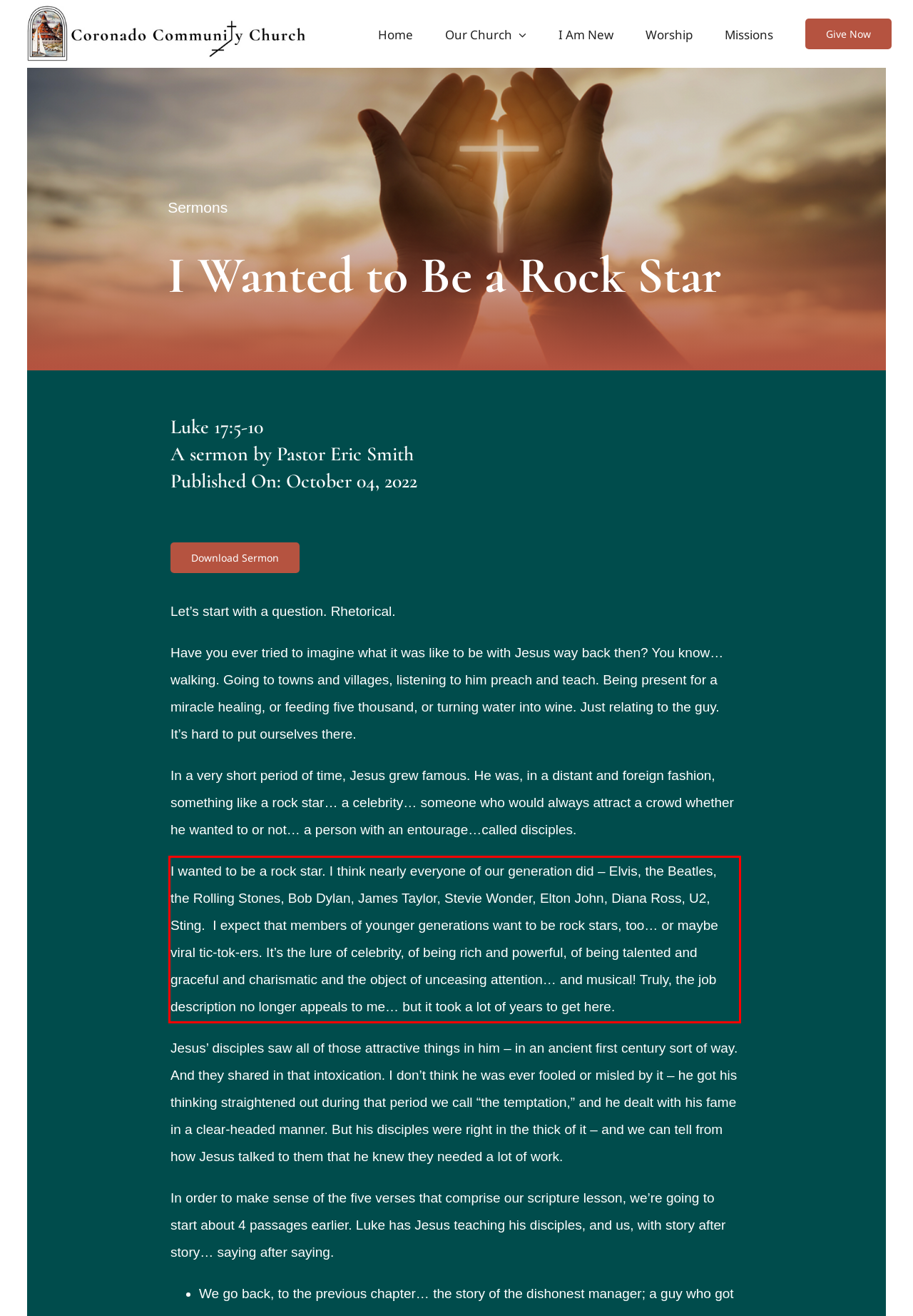Identify the text inside the red bounding box in the provided webpage screenshot and transcribe it.

I wanted to be a rock star. I think nearly everyone of our generation did – Elvis, the Beatles, the Rolling Stones, Bob Dylan, James Taylor, Stevie Wonder, Elton John, Diana Ross, U2, Sting. I expect that members of younger generations want to be rock stars, too… or maybe viral tic-tok-ers. It’s the lure of celebrity, of being rich and powerful, of being talented and graceful and charismatic and the object of unceasing attention… and musical! Truly, the job description no longer appeals to me… but it took a lot of years to get here.